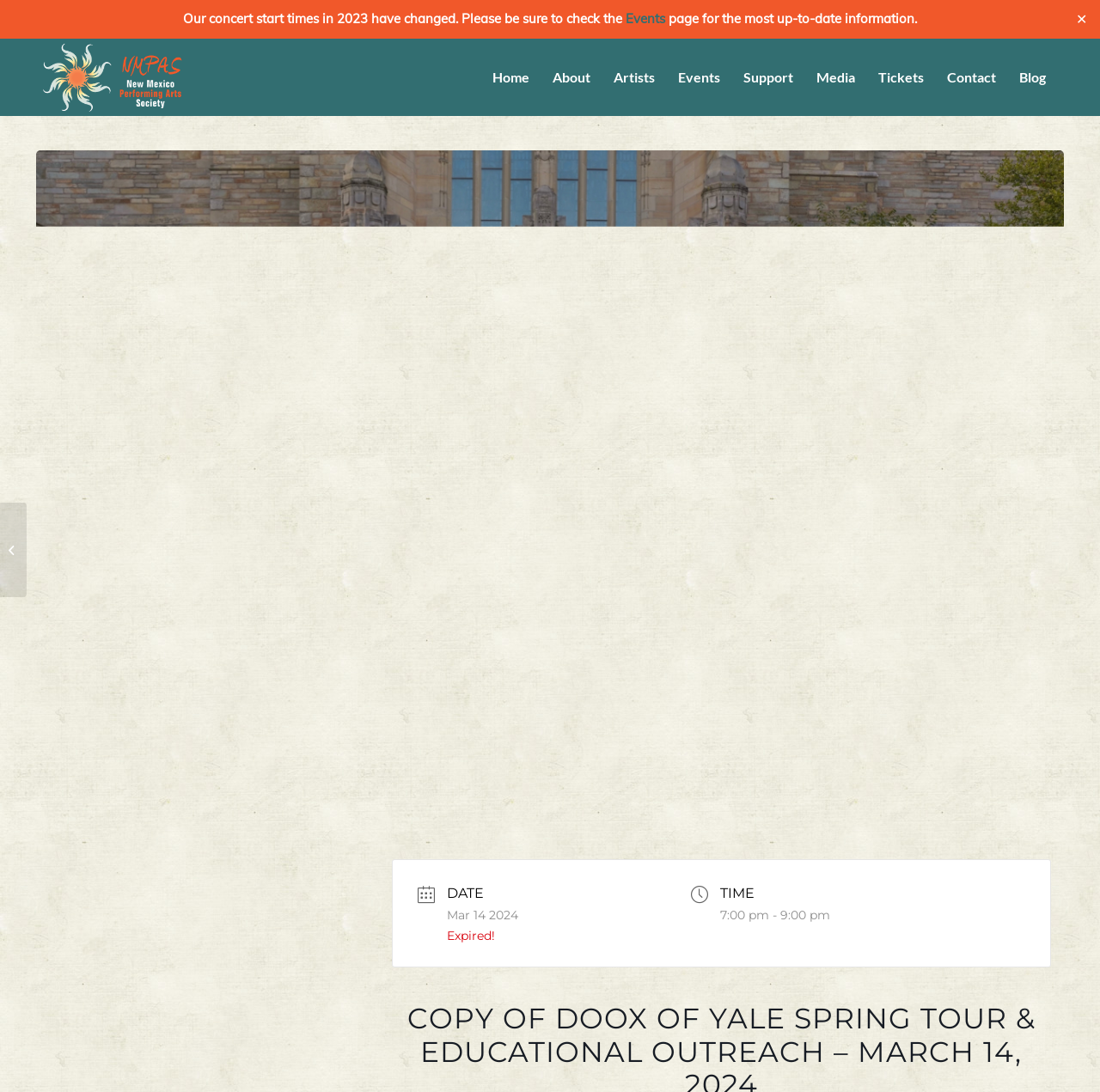How many links are in the top navigation bar?
Please answer the question with a detailed response using the information from the screenshot.

I counted the number of links in the top navigation bar, which includes 'Home', 'About', 'Artists', 'Events', 'Support', 'Media', 'Tickets', 'Contact', and 'Blog'. There are 9 links in total.